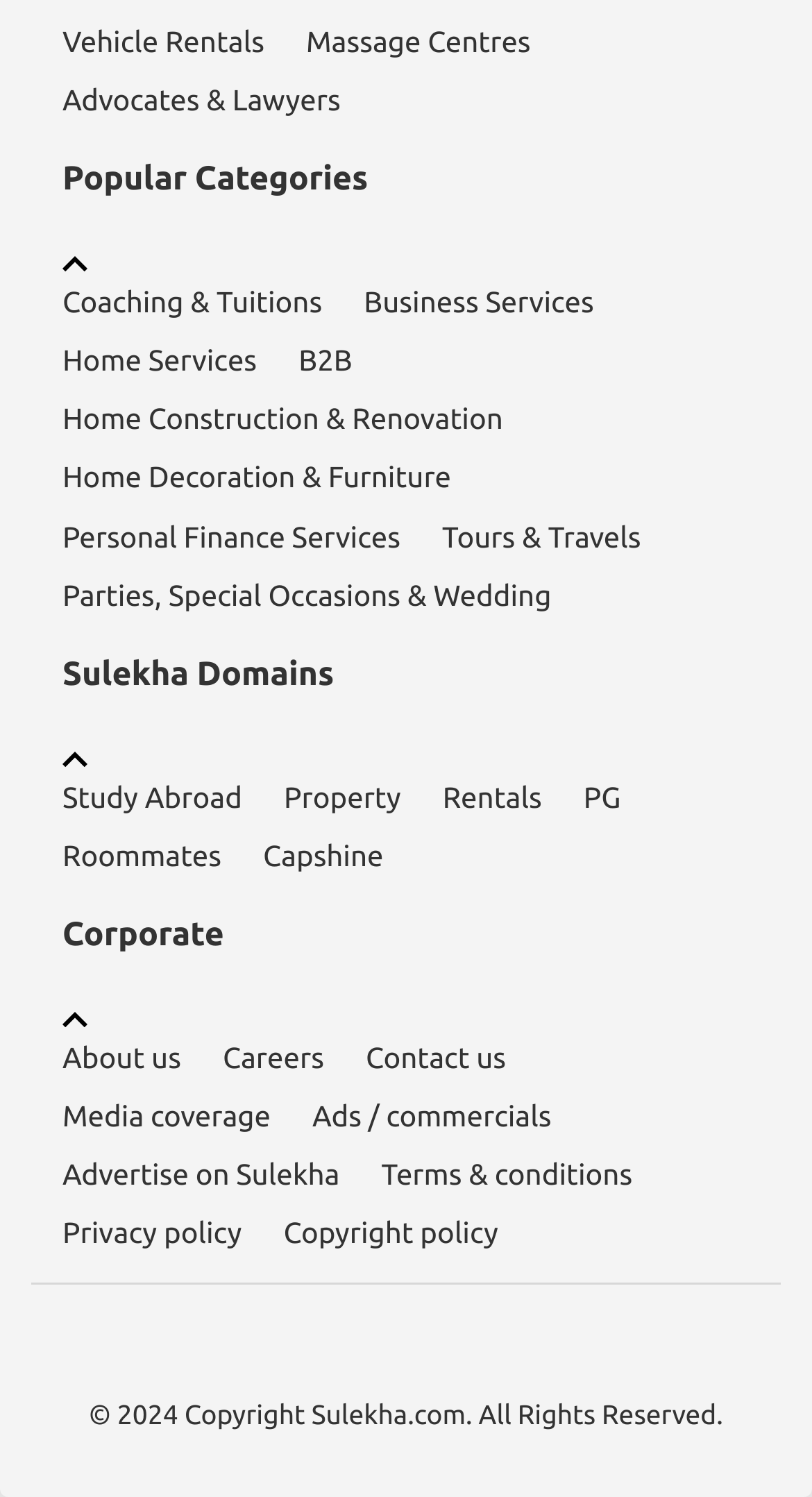Can you provide the bounding box coordinates for the element that should be clicked to implement the instruction: "Read about Terms & conditions"?

[0.47, 0.765, 0.779, 0.804]